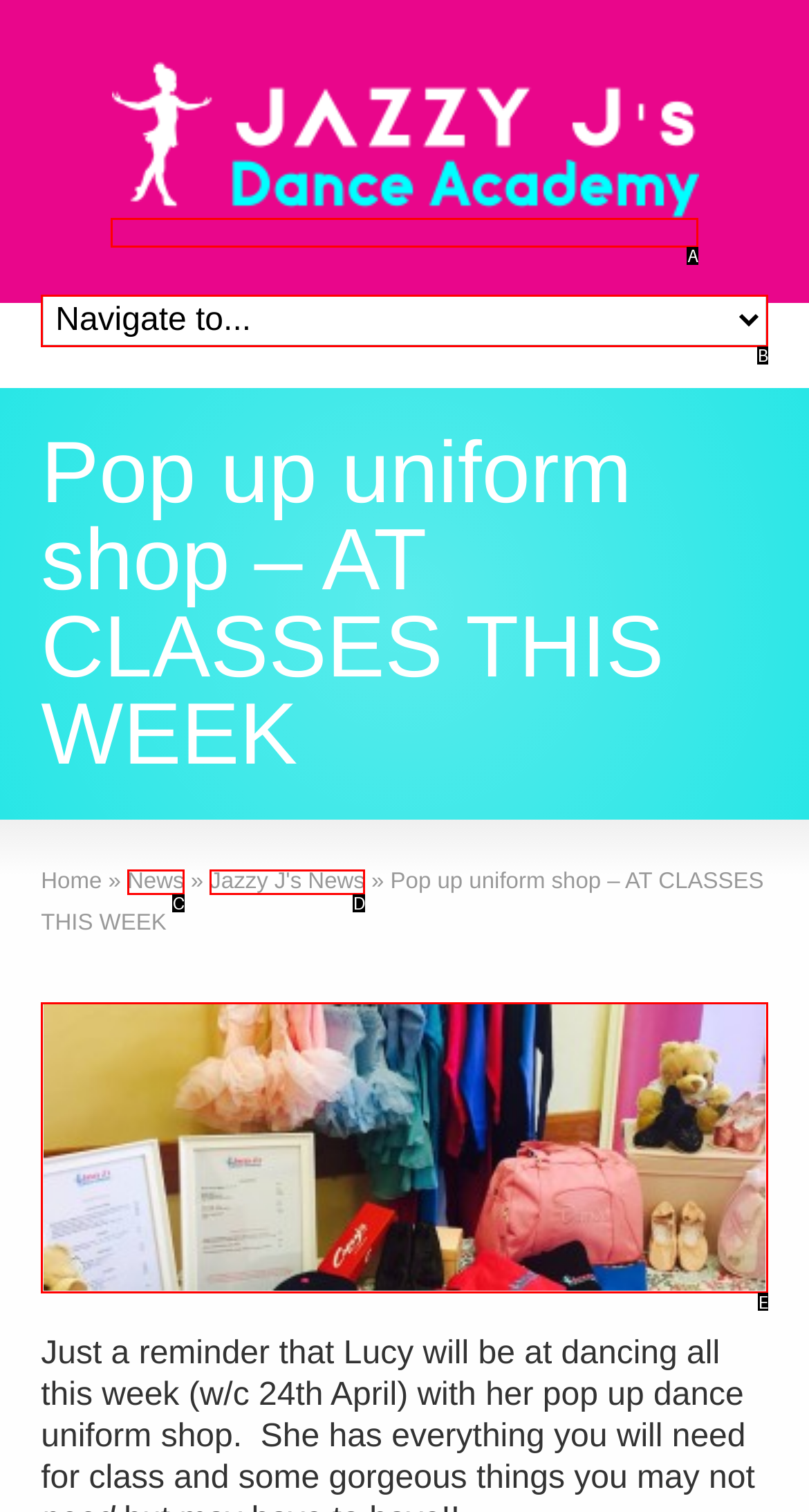Refer to the element description: Jazzy J's News and identify the matching HTML element. State your answer with the appropriate letter.

D